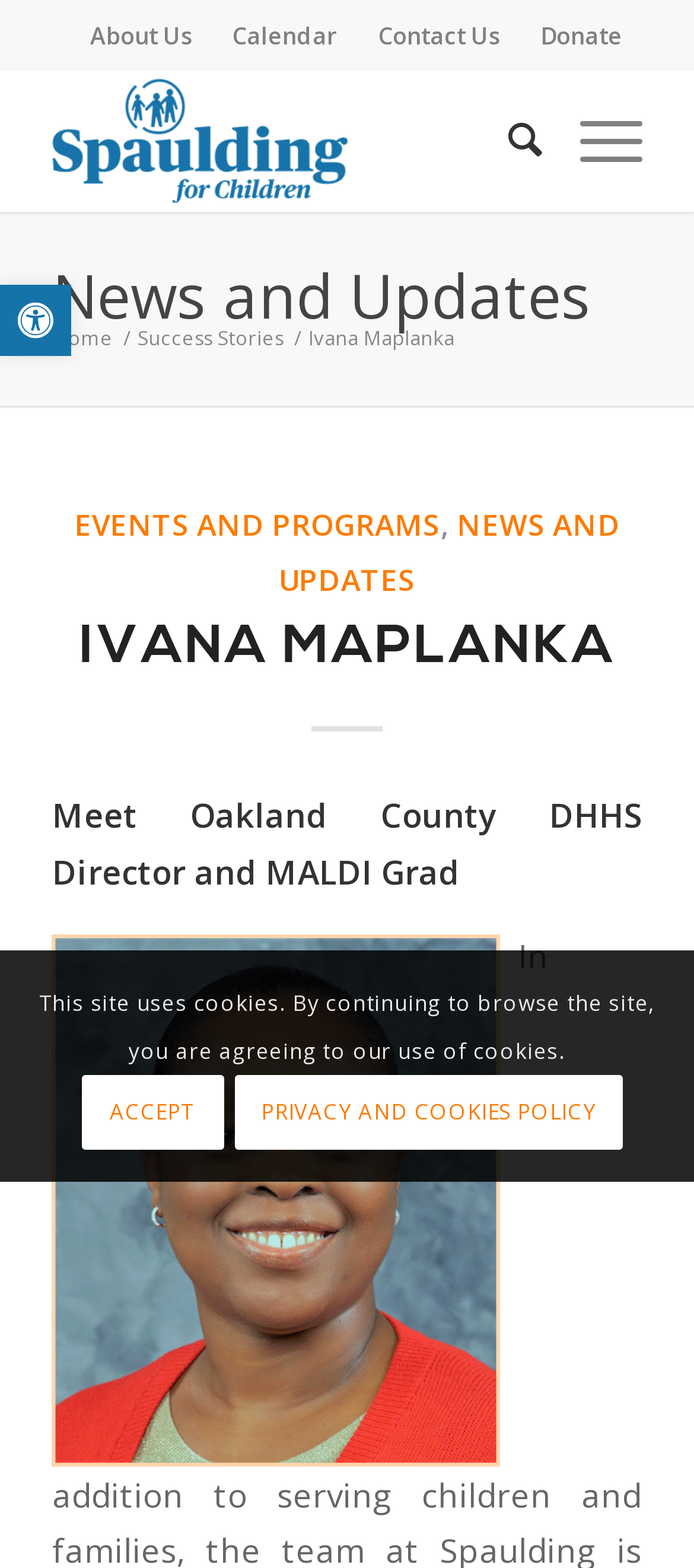Please determine the bounding box coordinates of the element to click in order to execute the following instruction: "Go to about us page". The coordinates should be four float numbers between 0 and 1, specified as [left, top, right, bottom].

[0.104, 0.0, 0.301, 0.045]